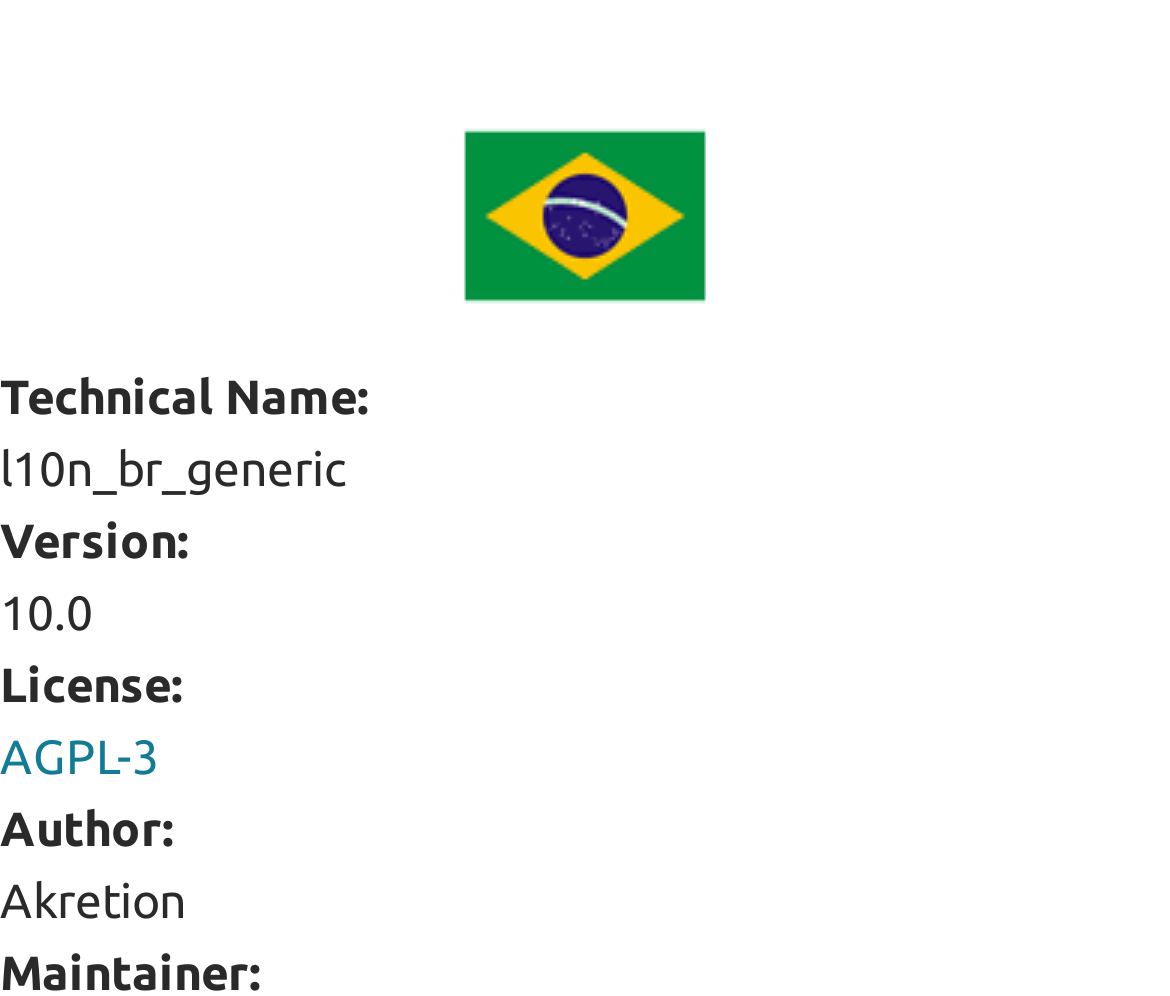Given the webpage screenshot, identify the bounding box of the UI element that matches this description: "name="s" placeholder="Search …" title="Search for:"".

None